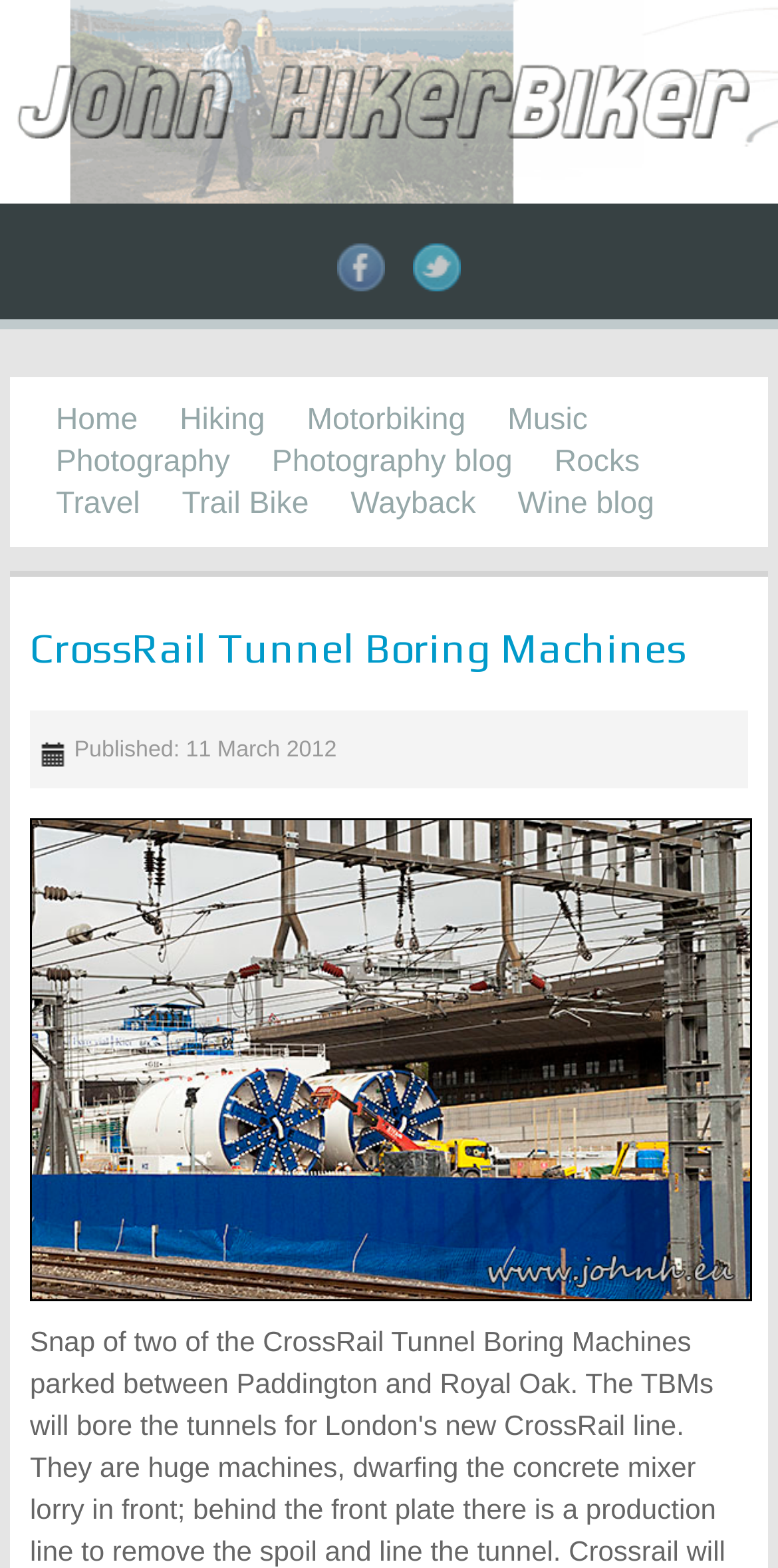Please locate the bounding box coordinates of the element that should be clicked to complete the given instruction: "Click the search icon".

None